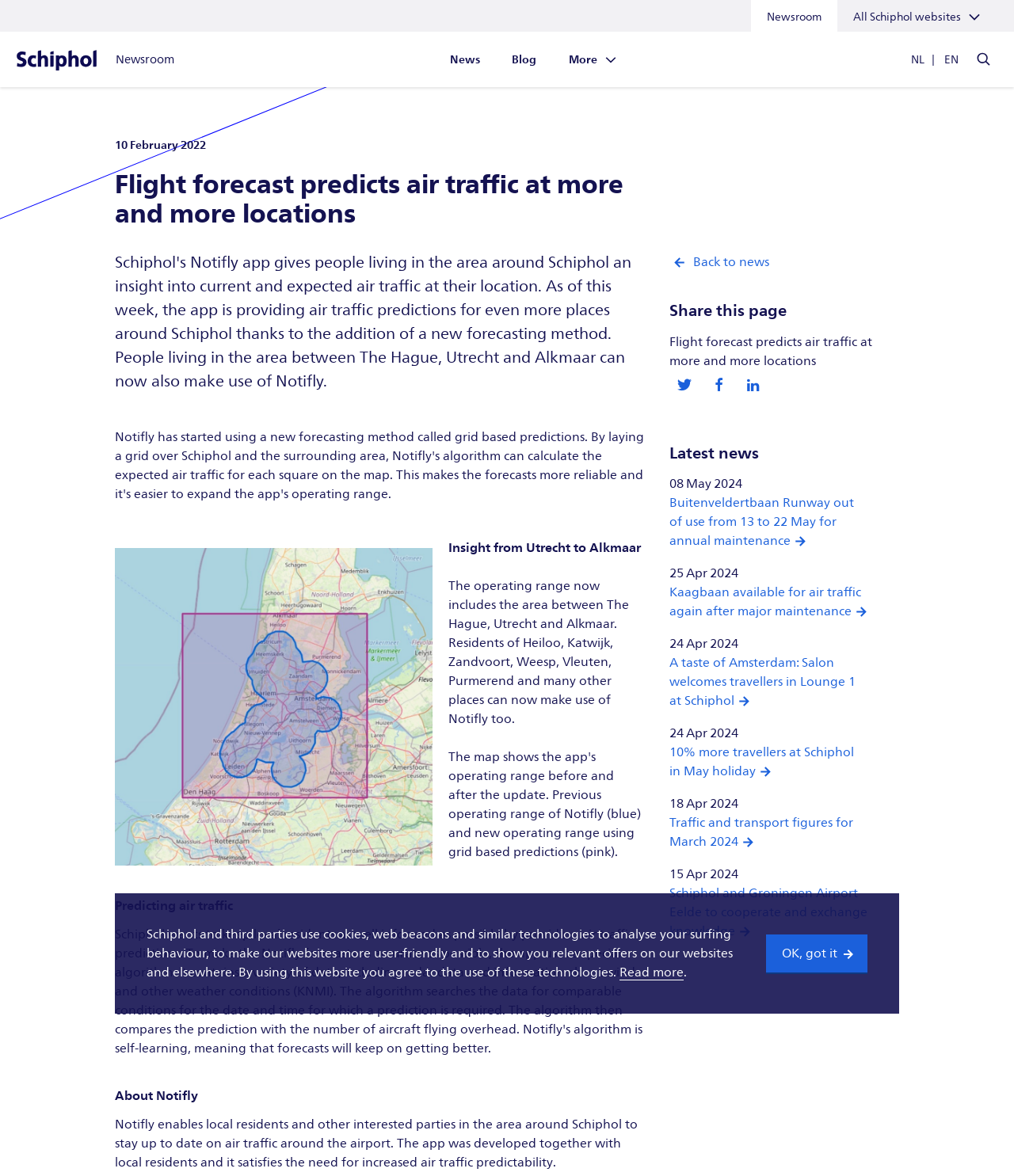What is the purpose of the Notifly app?
Please use the visual content to give a single word or phrase answer.

Predict air traffic